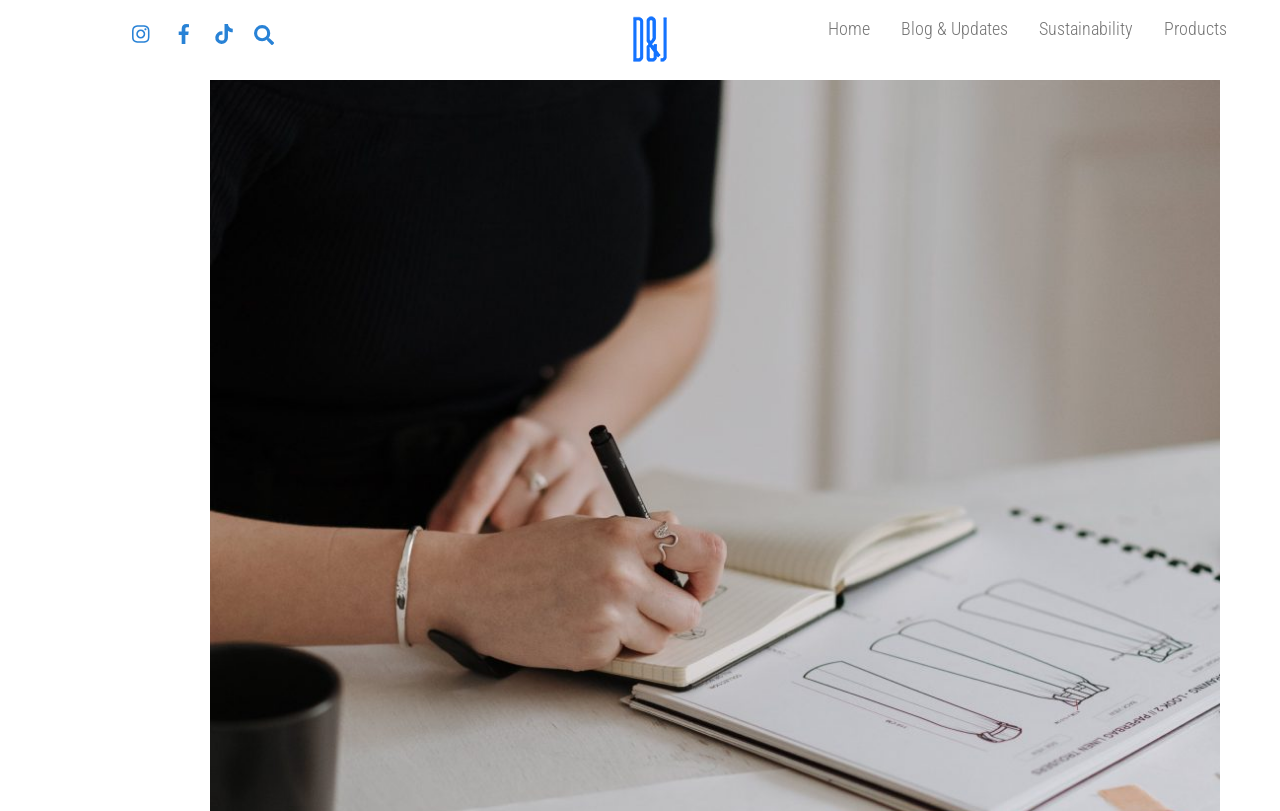Convey a detailed summary of the webpage, mentioning all key elements.

The webpage appears to be a fashion manufacturer's website, with a prominent image at the top featuring the text "YOUR SUCCESS IS OUR MISSION". Below this image, there is a search bar labeled "Search" on the left side, and a row of social media links on the right side, including Instagram, Facebook, and TikTok, each represented by their respective icons.

Above the social media links, there is a navigation menu with four main links: "Home", "Blog & Updates", "Sustainability", and "Products", which are aligned horizontally and take up the full width of the page. The "Home" link is located at the far left, while the "Products" link is at the far right.